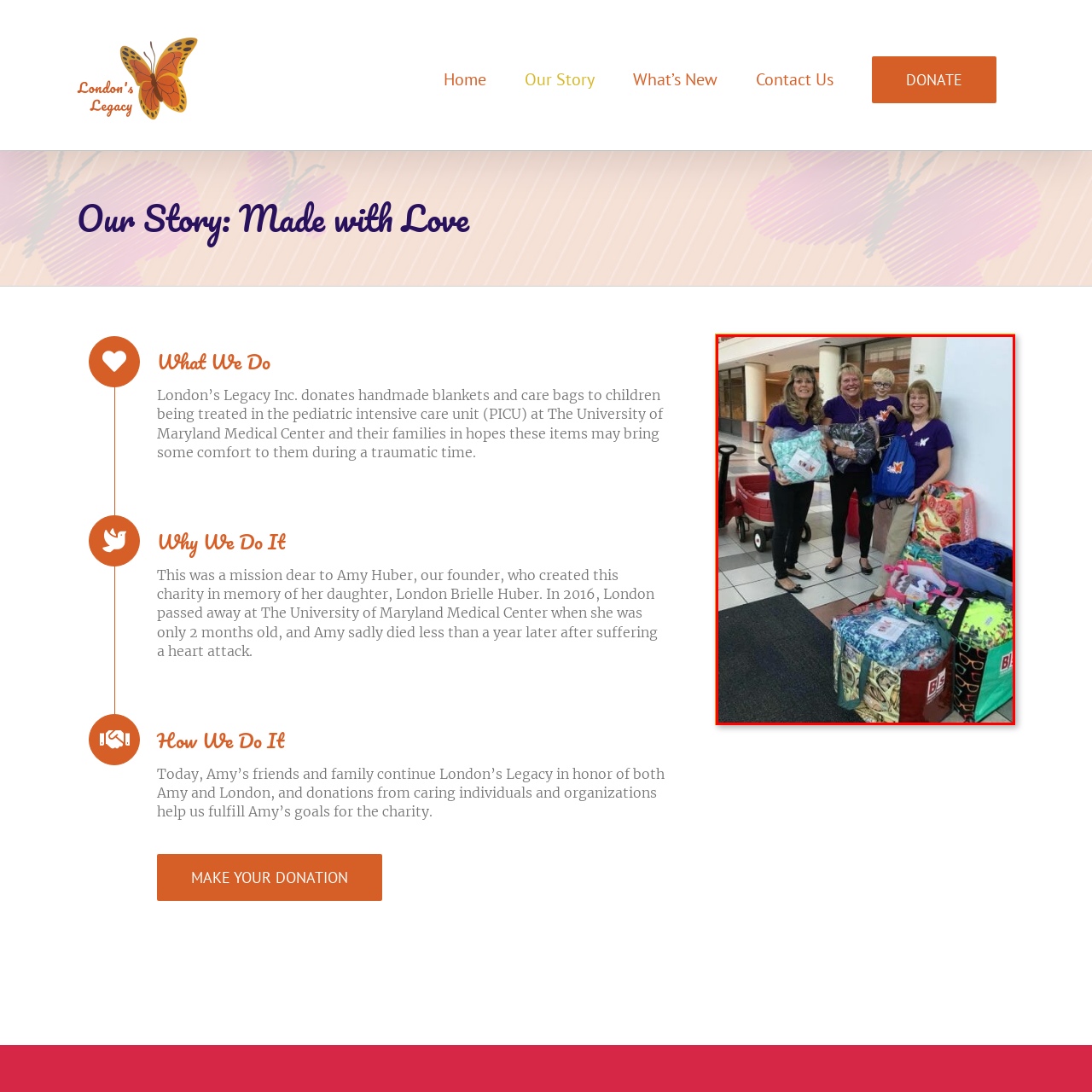What is the likely age of the boy in the blue shirt?
Analyze the visual elements found in the red bounding box and provide a detailed answer to the question, using the information depicted in the image.

The caption describes the boy as 'young', which implies that he is likely a minor, possibly a teenager or pre-teen, who is participating in the charitable initiative alongside the women.